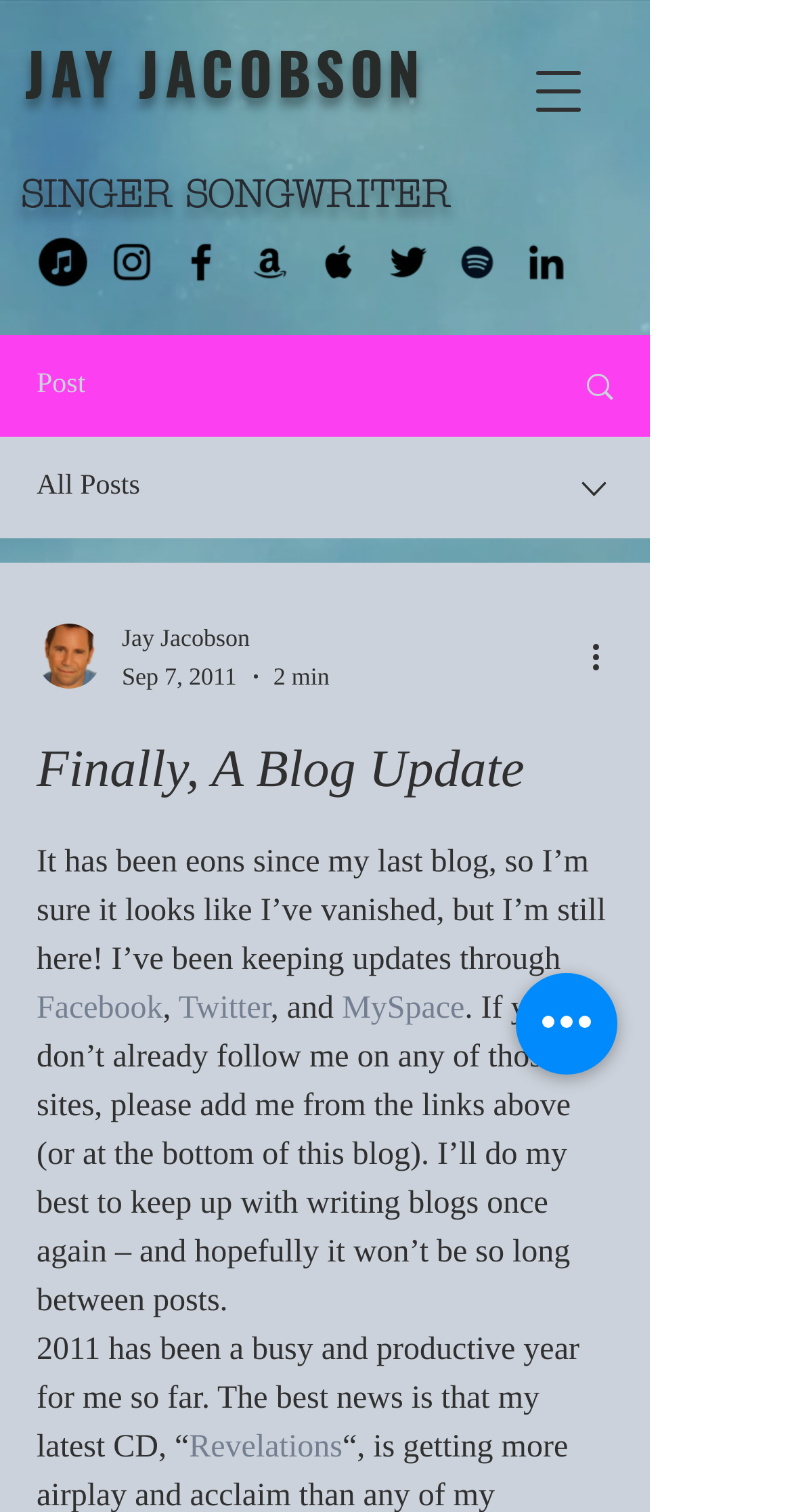Given the description "aria-label="Quick actions"", determine the bounding box of the corresponding UI element.

[0.651, 0.644, 0.779, 0.711]